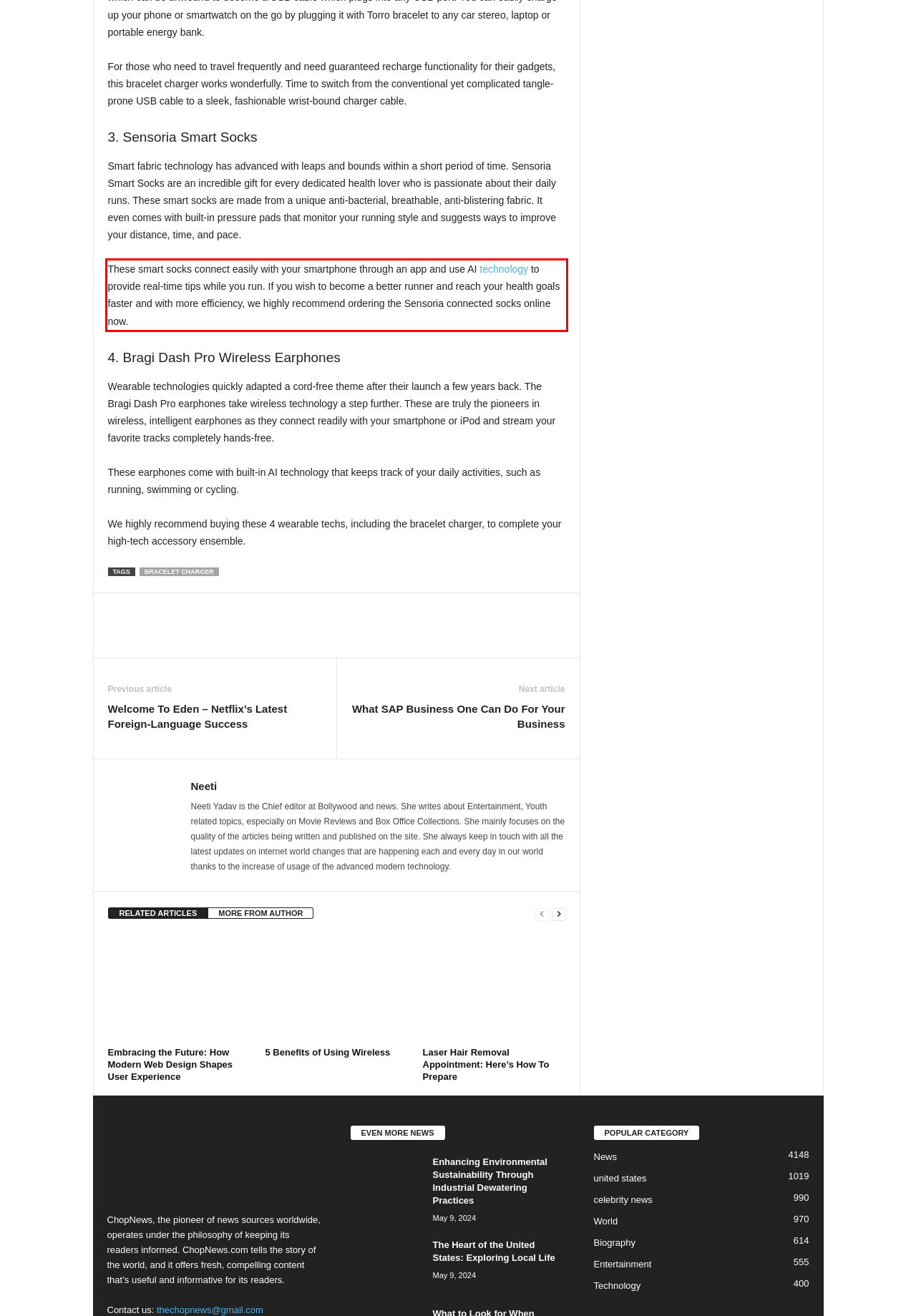You have a screenshot of a webpage with a UI element highlighted by a red bounding box. Use OCR to obtain the text within this highlighted area.

These smart socks connect easily with your smartphone through an app and use AI technology to provide real-time tips while you run. If you wish to become a better runner and reach your health goals faster and with more efficiency, we highly recommend ordering the Sensoria connected socks online now.